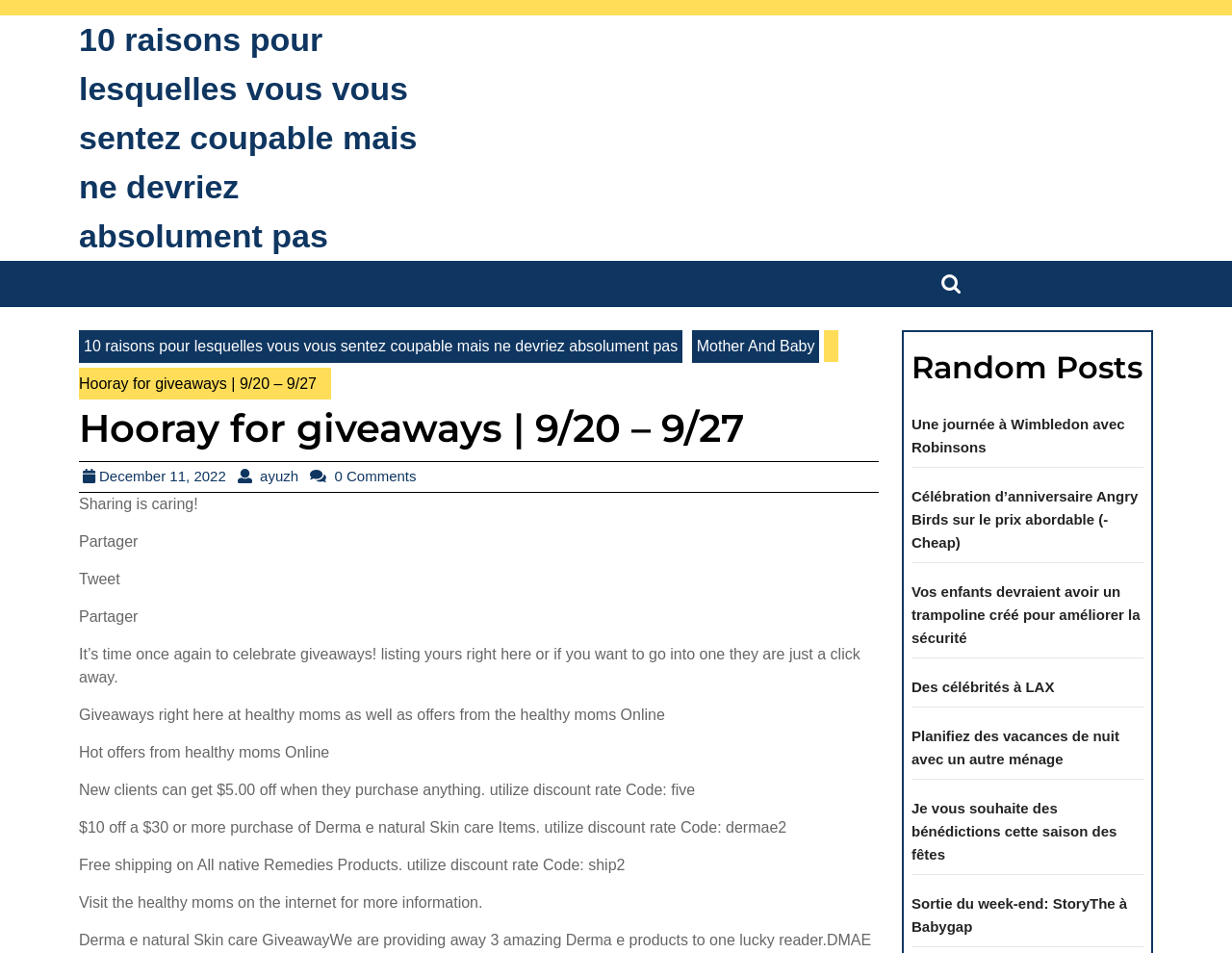Please specify the bounding box coordinates of the clickable region necessary for completing the following instruction: "Click the Search button". The coordinates must consist of four float numbers between 0 and 1, i.e., [left, top, right, bottom].

[0.755, 0.274, 0.794, 0.321]